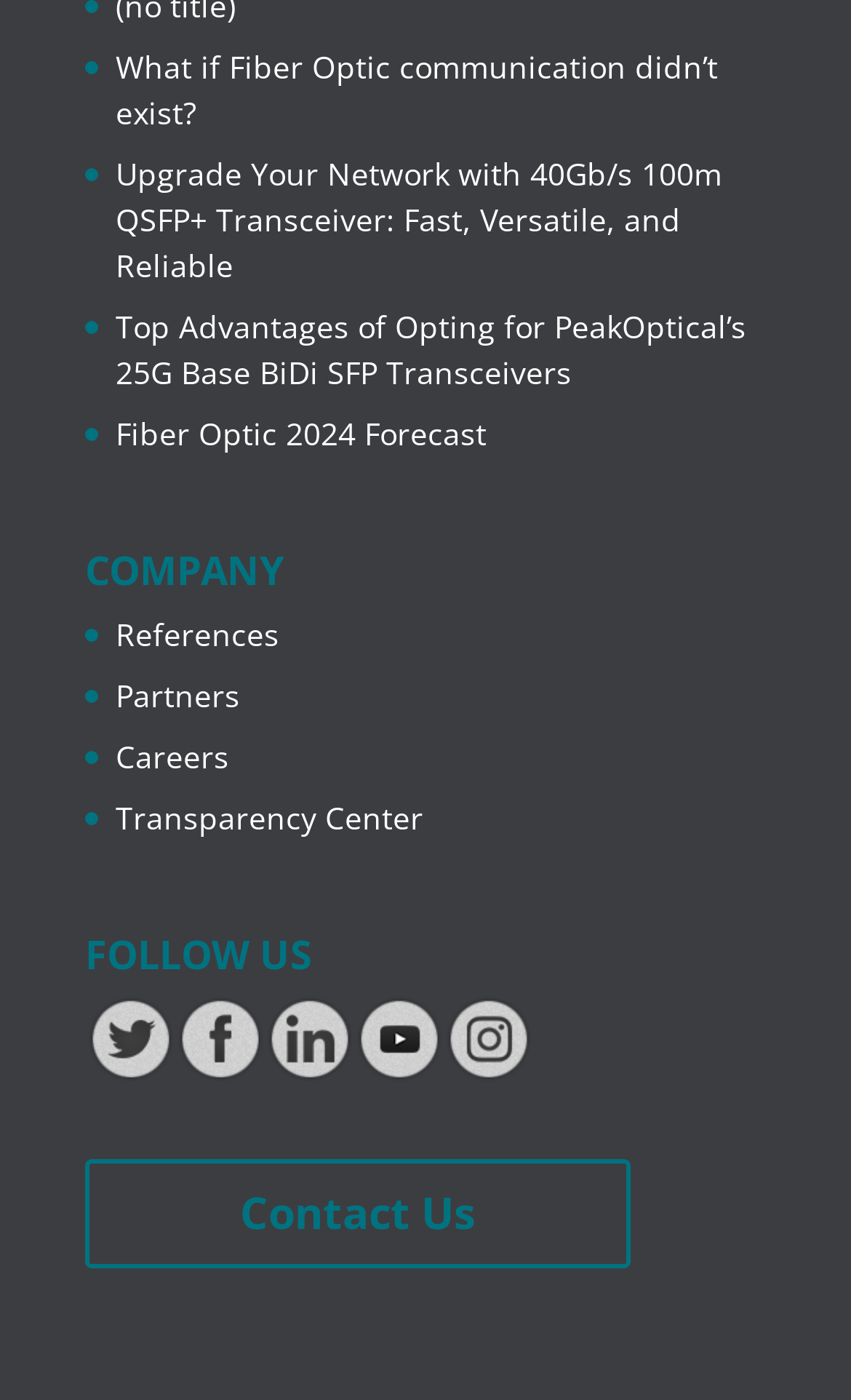For the element described, predict the bounding box coordinates as (top-left x, top-left y, bottom-right x, bottom-right y). All values should be between 0 and 1. Element description: Transparency Center

[0.136, 0.569, 0.497, 0.599]